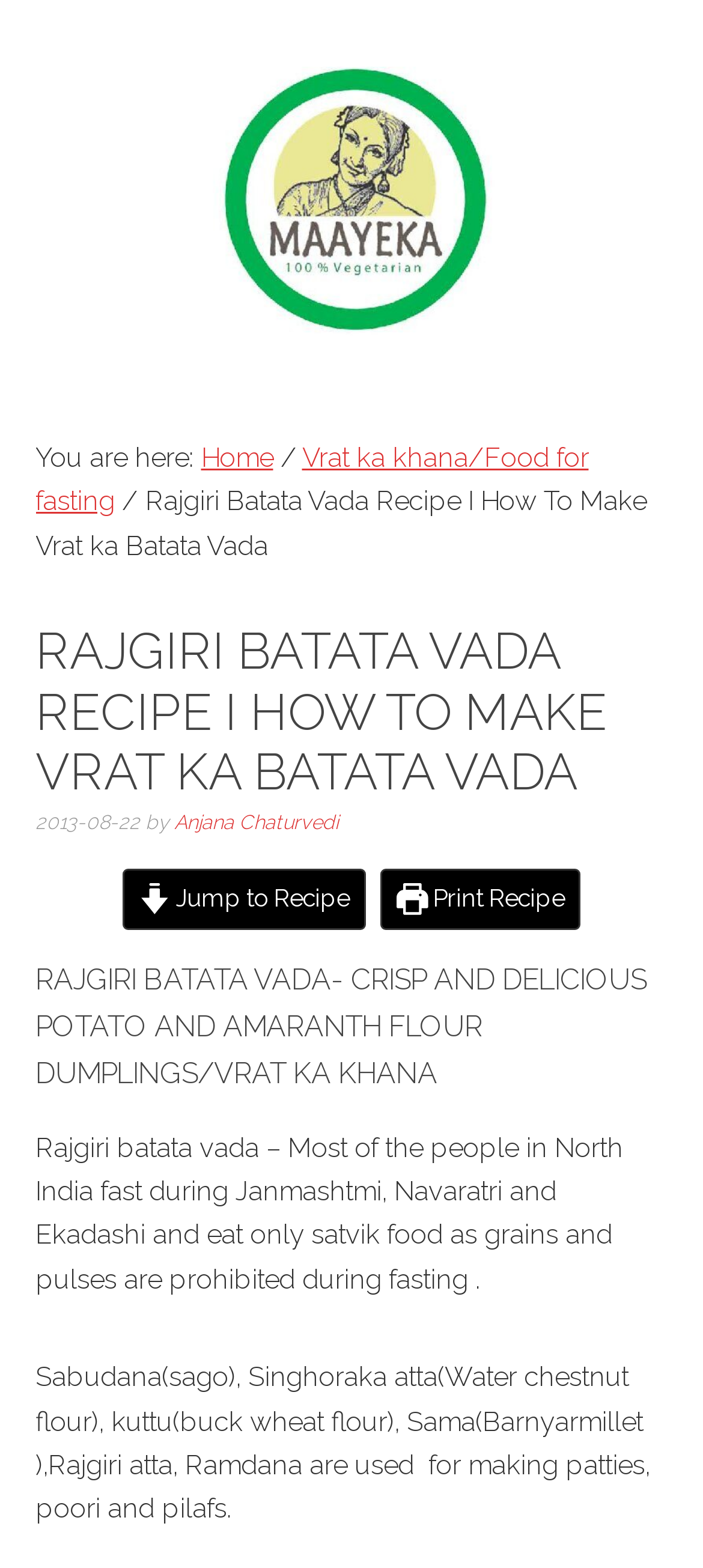From the webpage screenshot, predict the bounding box coordinates (top-left x, top-left y, bottom-right x, bottom-right y) for the UI element described here: Anjana Chaturvedi

[0.247, 0.517, 0.481, 0.532]